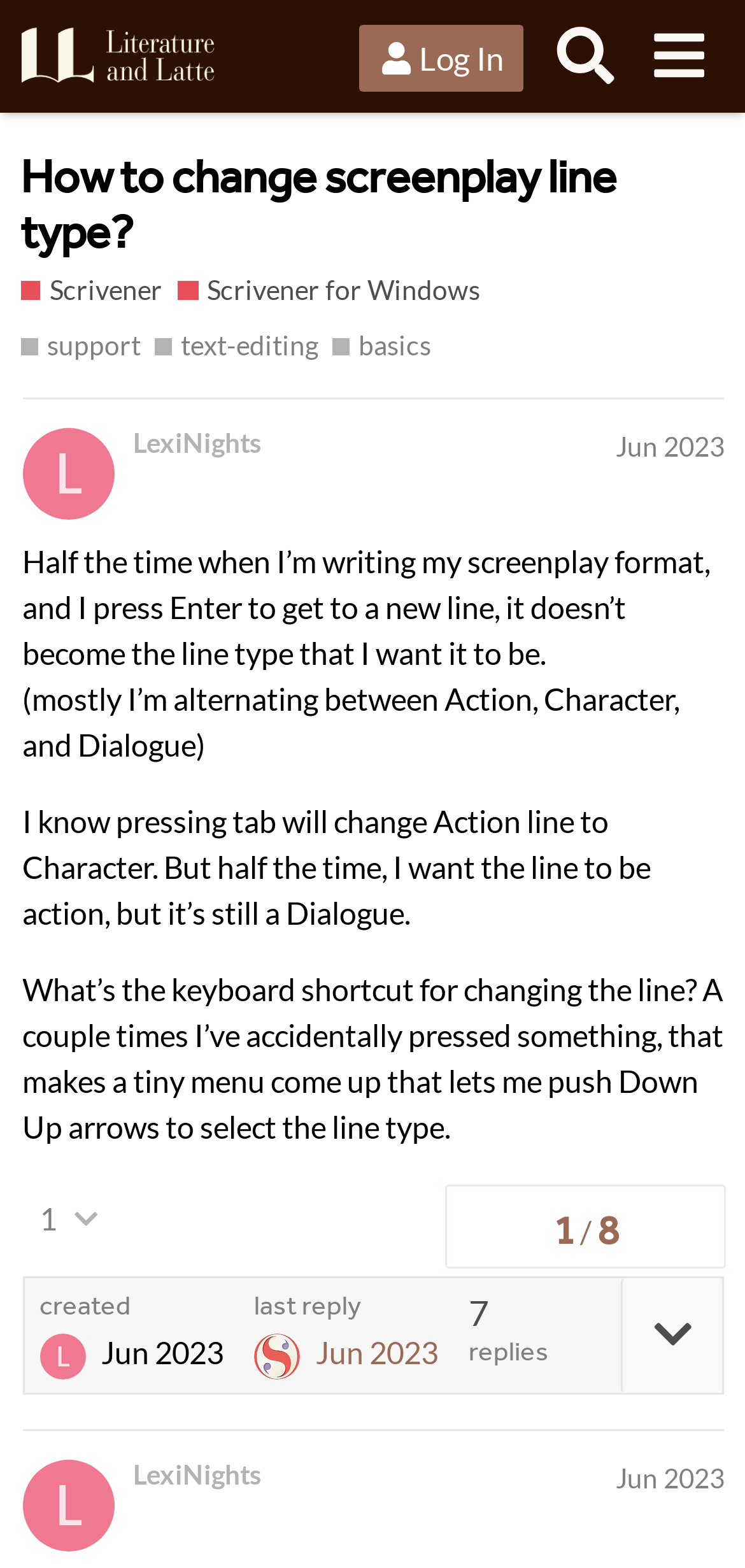Create a detailed narrative of the webpage’s visual and textual elements.

This webpage is a forum discussion page titled "How to change screenplay line type?" on the Literature & Latte Forums website. At the top, there is a header section with a logo and links to "Literature & Latte Forums", "Log In", "Search", and a menu button. Below the header, there is a heading that displays the title of the discussion.

The main content of the page is a post by a user named LexiNights, dated June 2023. The post describes an issue with changing screenplay line types in Scrivener, a writing software. The user explains that when they press Enter to get to a new line, it doesn't become the line type they want it to be. They also mention that they know pressing Tab will change an Action line to a Character line, but they want to know the keyboard shortcut for changing the line type.

Below the post, there are several buttons, including "This post has 1 reply", "like this post", "copy a link to this post to clipboard", and a button with an image. There is also a section that displays the post's creation date and time, as well as the number of replies and views.

On the right side of the page, there is a navigation section that displays the topic progress, with headings and links to different pages. There is also a list of tags related to the discussion, including "support", "text-editing", and "basics".